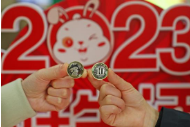Give a detailed account of the visual content in the image.

The image depicts two hands holding commemorative coins, showcasing designs that celebrate the Year of the Rabbit in 2023. Behind the hands, a vibrant red backdrop features playful illustrations of a rabbit alongside bold text indicating "2023," emphasizing the festive theme. The coins themselves are intricately designed, reflecting cultural symbols related to this lunar year. This image captures the spirit of celebration and tradition associated with the Lunar New Year festivities.